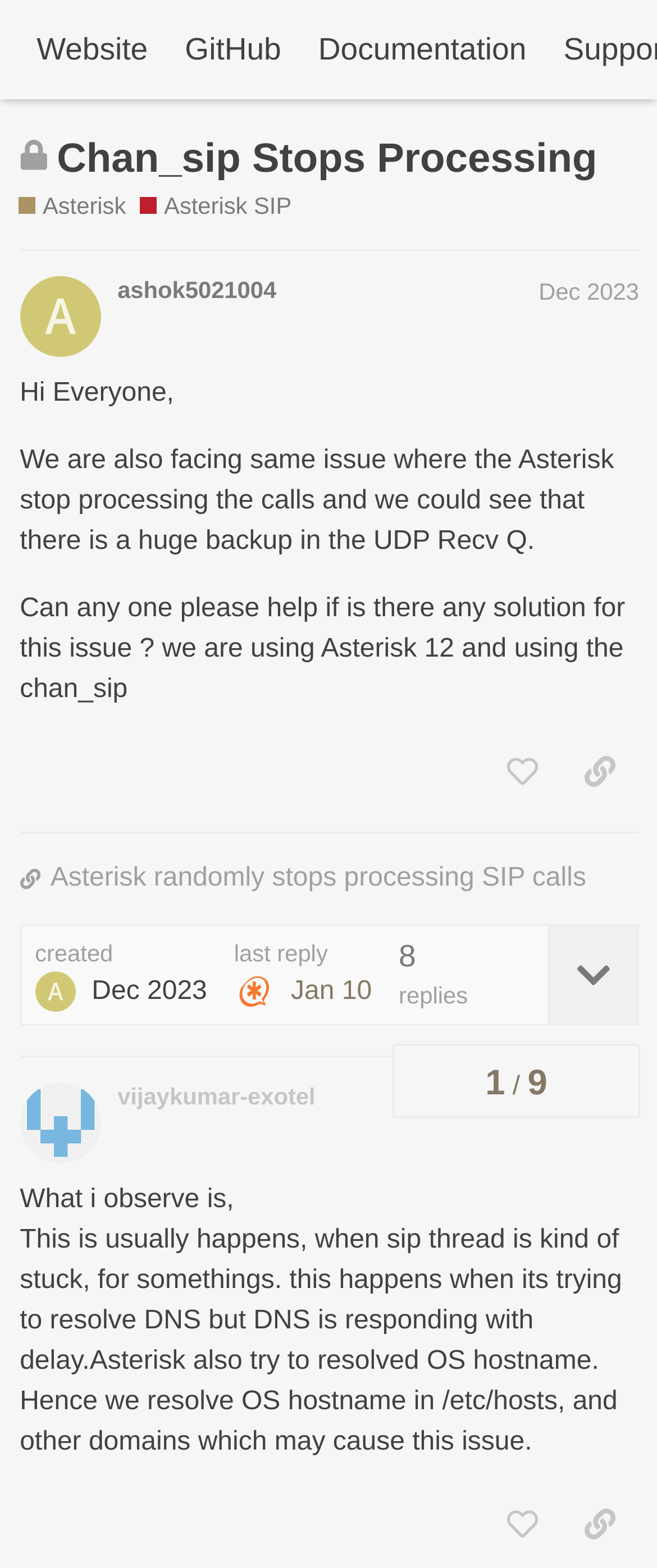How many replies are there in this topic?
Respond to the question with a well-detailed and thorough answer.

The number of replies can be found by looking at the 'topic progress' navigation element, which shows '1/9'. This indicates that there are 9 replies in total.